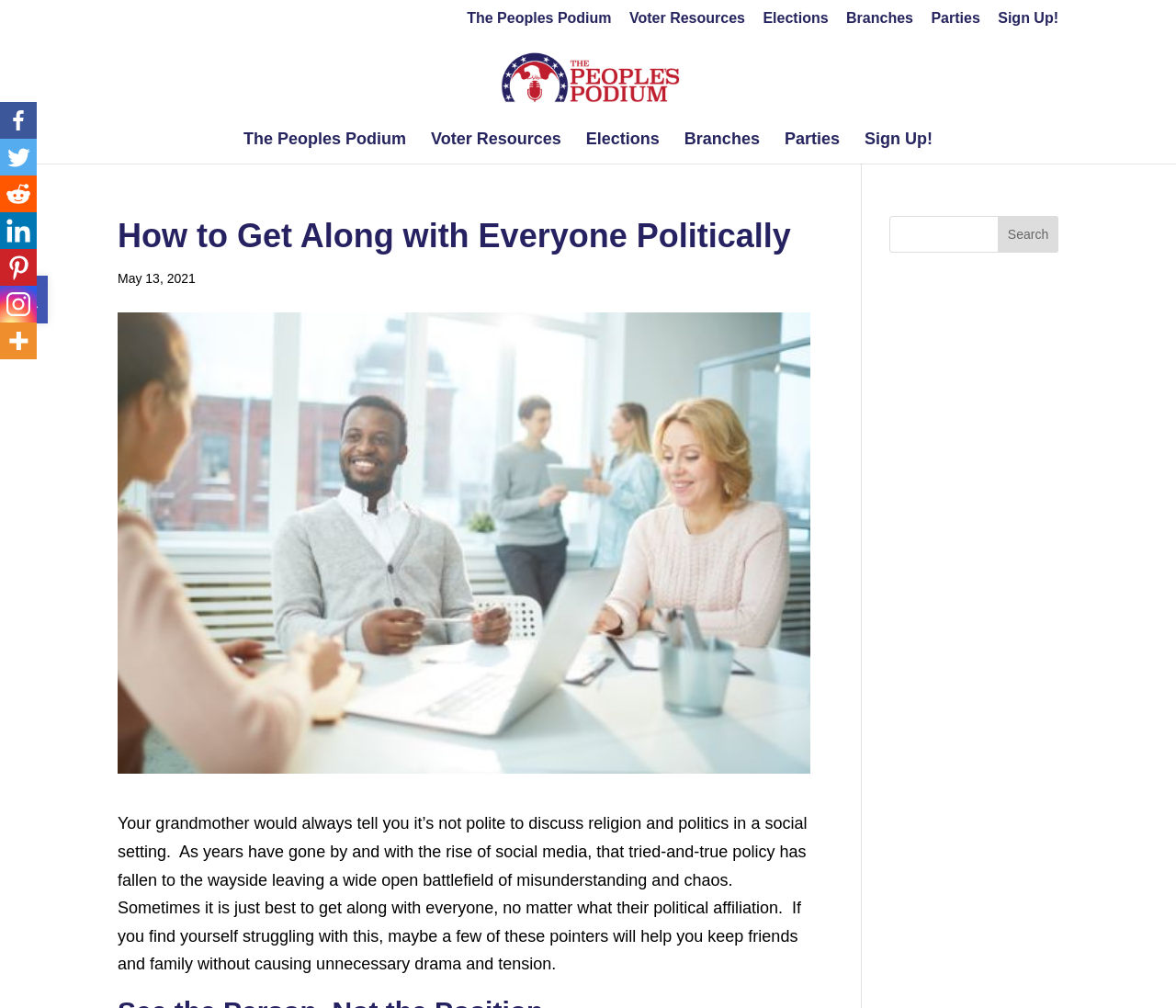Answer the question with a brief word or phrase:
What is the topic of the article?

Getting along with everyone politically